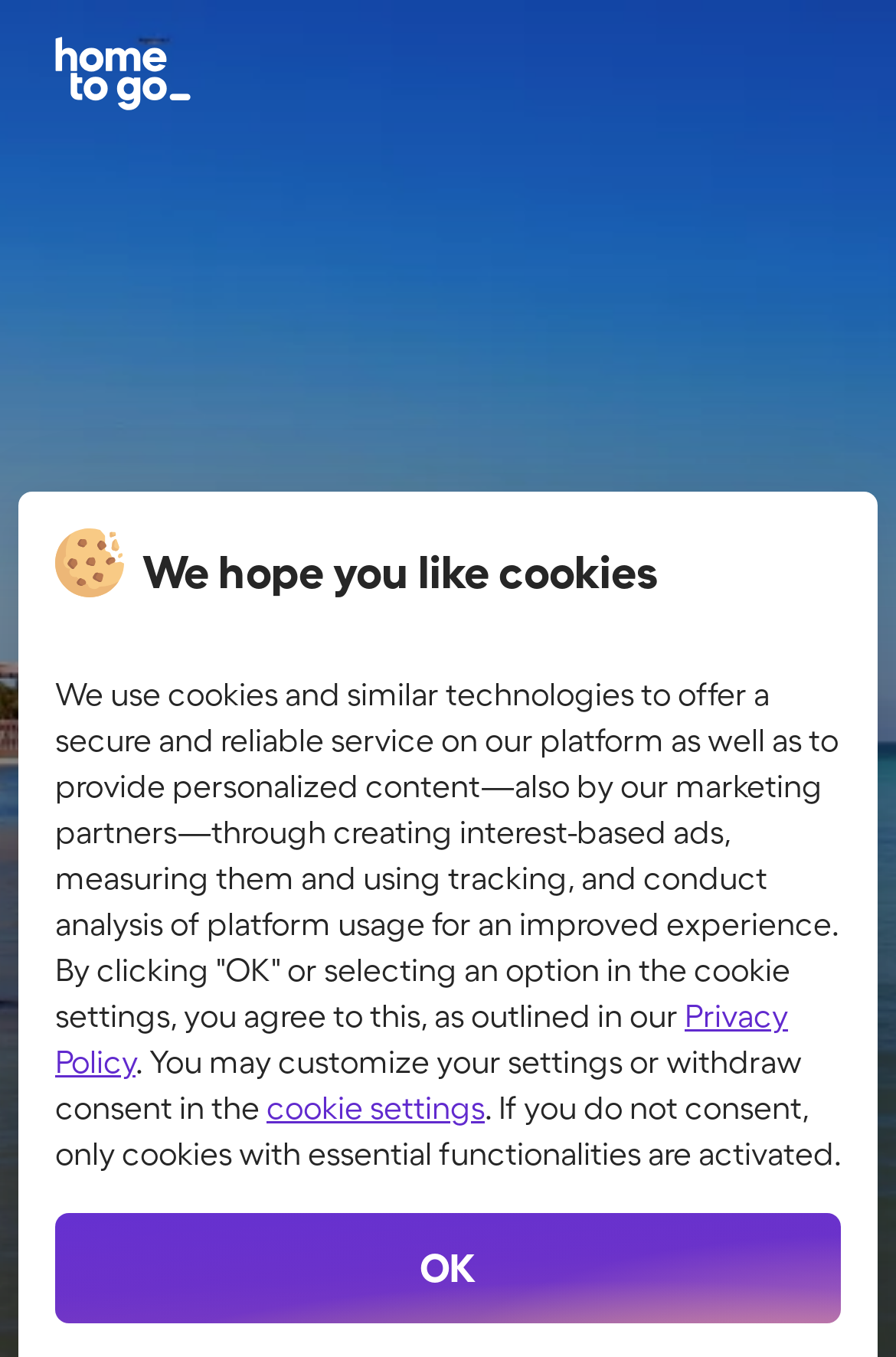Extract the bounding box for the UI element that matches this description: "Search".

[0.072, 0.809, 0.928, 0.901]